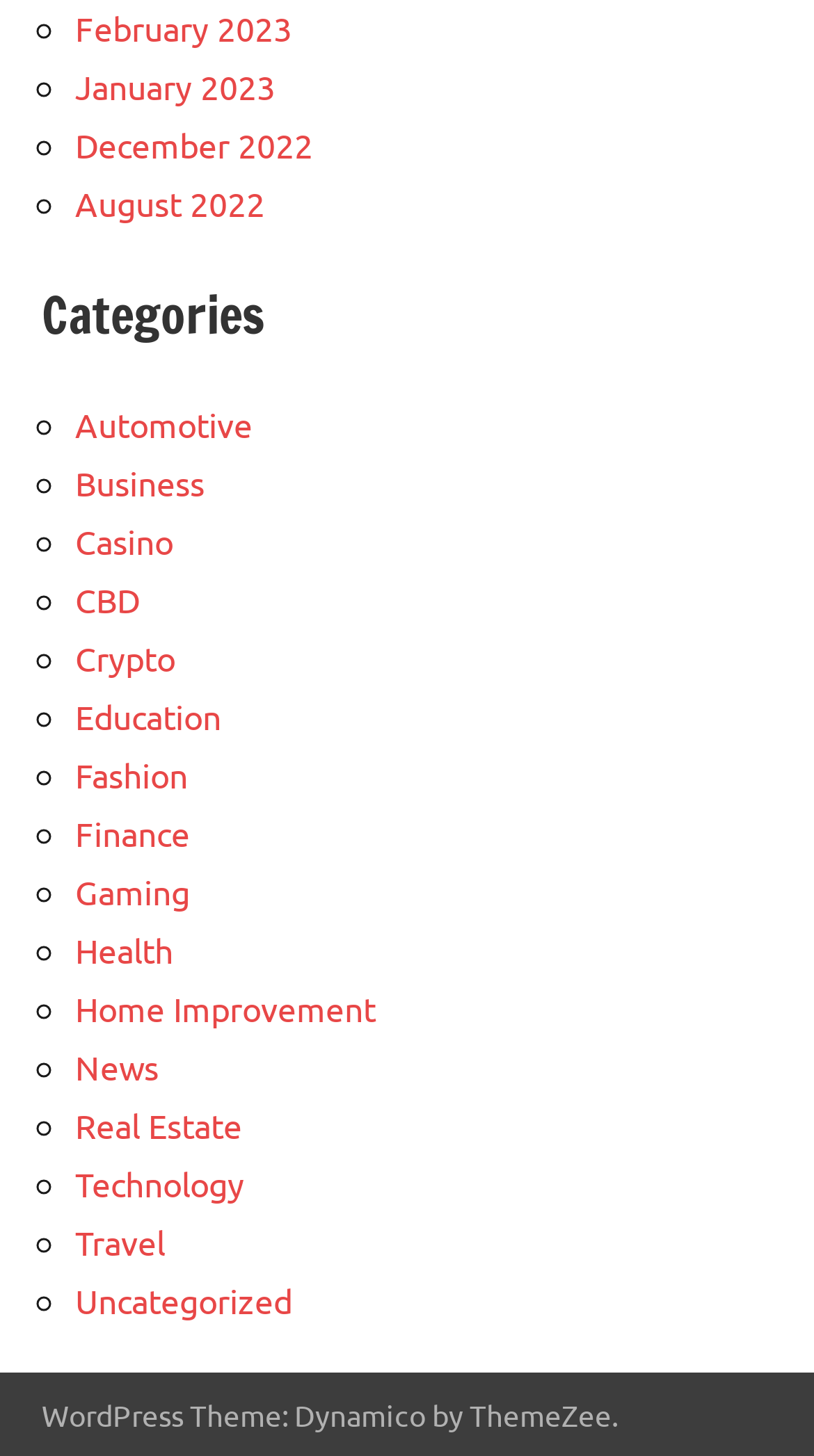Pinpoint the bounding box coordinates of the element you need to click to execute the following instruction: "View categories". The bounding box should be represented by four float numbers between 0 and 1, in the format [left, top, right, bottom].

[0.051, 0.194, 0.949, 0.242]